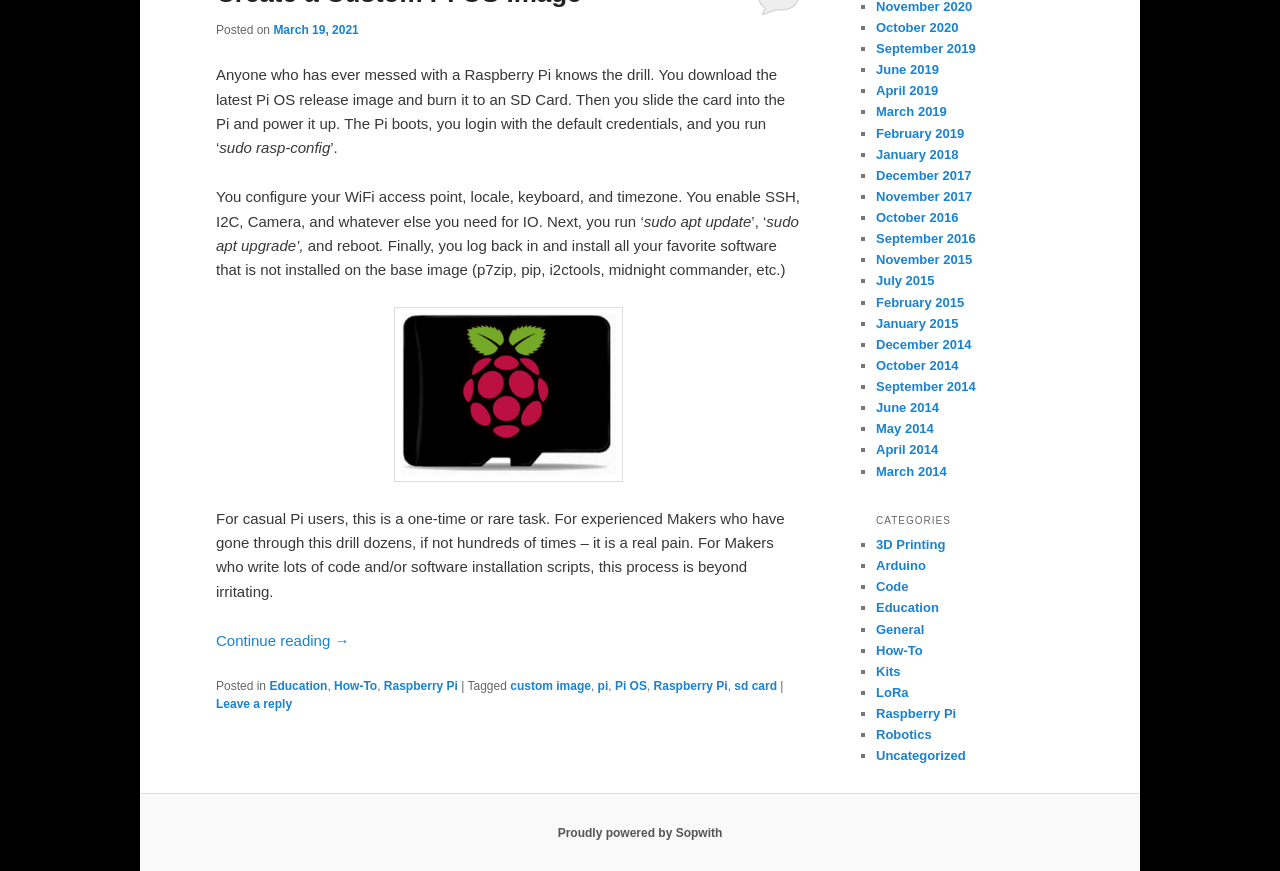Answer the following in one word or a short phrase: 
What is the date of the post?

March 19, 2021